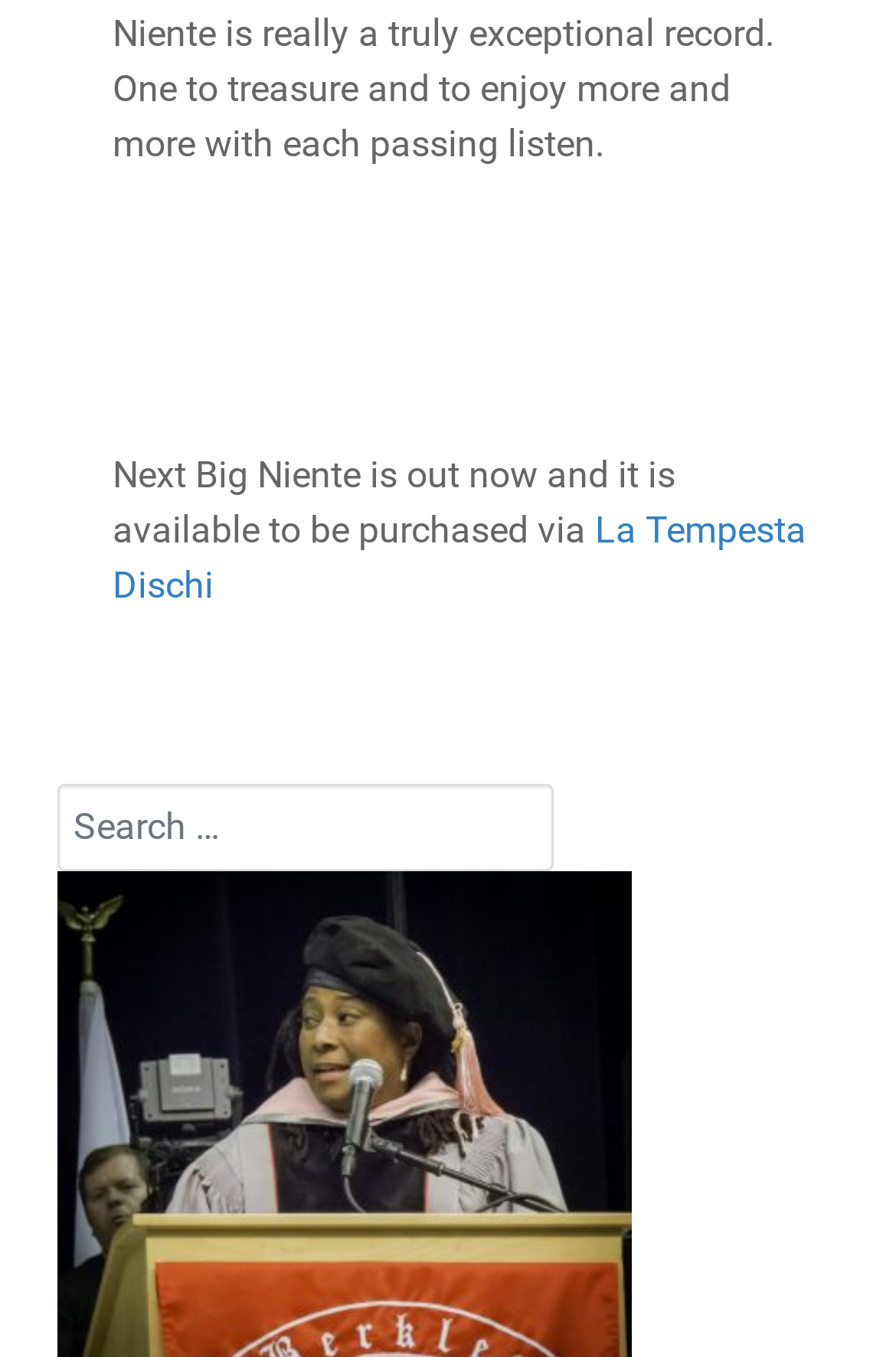Carefully observe the image and respond to the question with a detailed answer:
What is the minimum number of characters required to get search results?

The webpage contains a search box with a status message that says 'Type 2 or more characters for results.' which indicates that at least 2 characters are required to get search results.